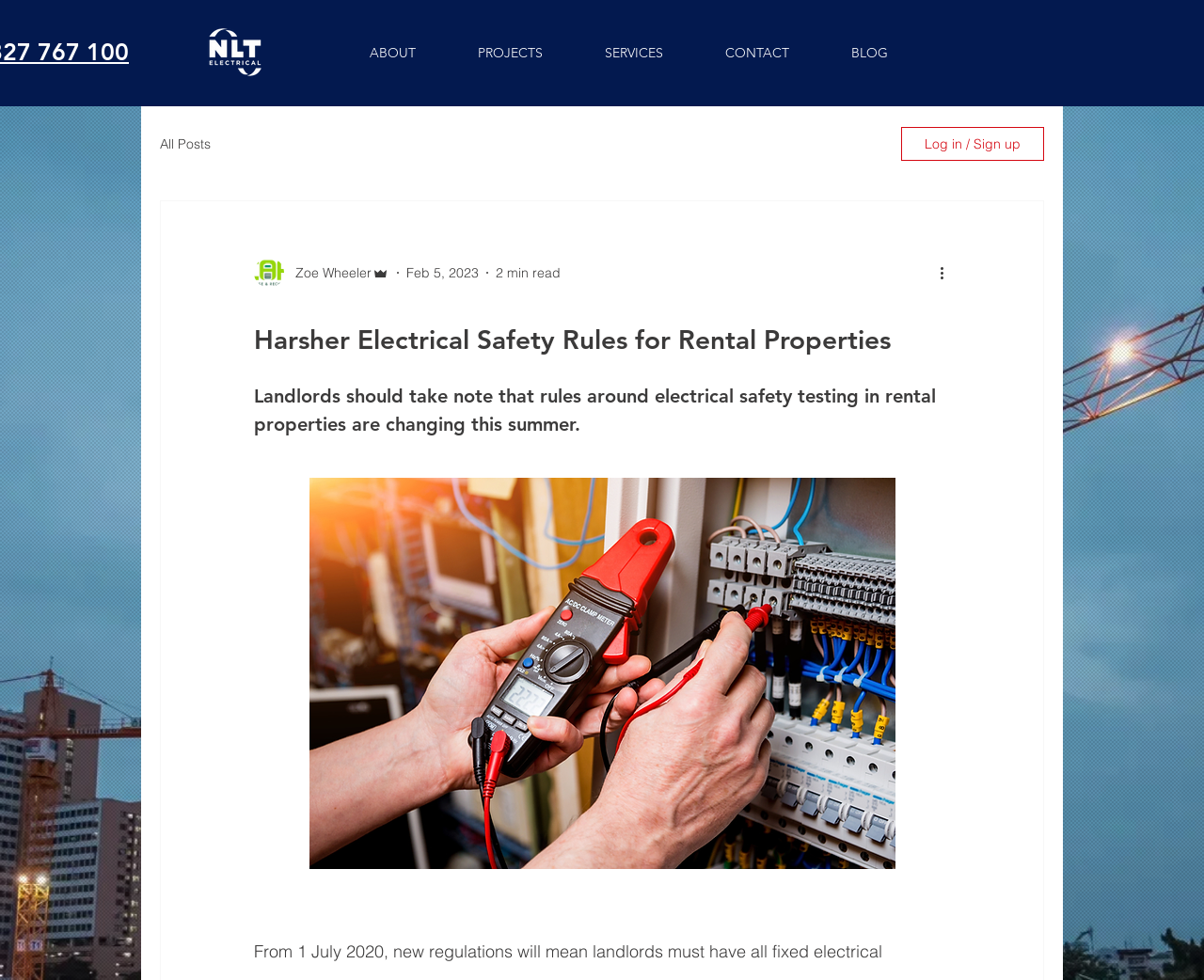Examine the image carefully and respond to the question with a detailed answer: 
How long does it take to read this article?

It takes 2 minutes to read this article, which can be found by looking at the generic element '2 min read' under the button 'Log in / Sign up'.